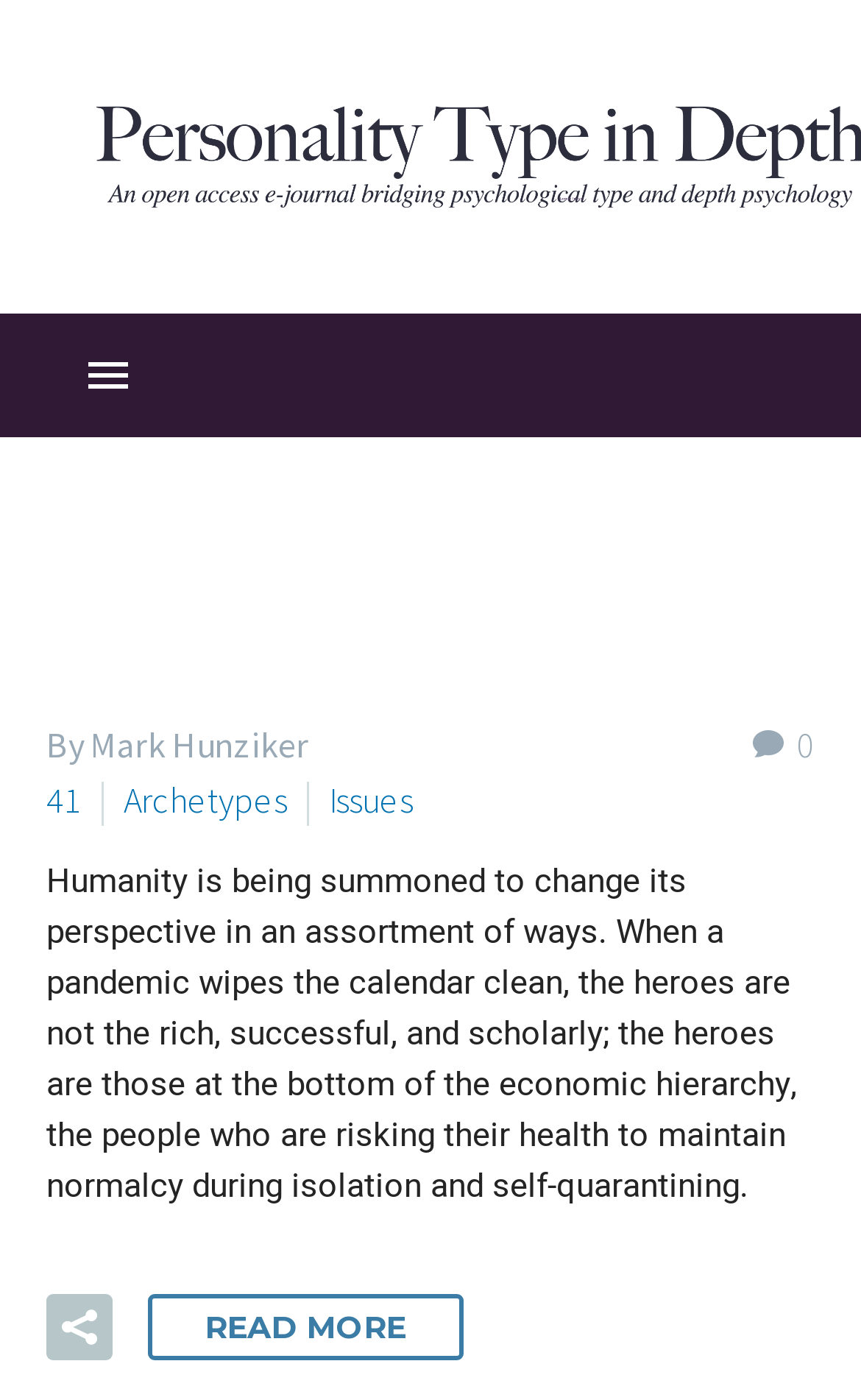What is the author's name?
Use the screenshot to answer the question with a single word or phrase.

Mark Hunziker